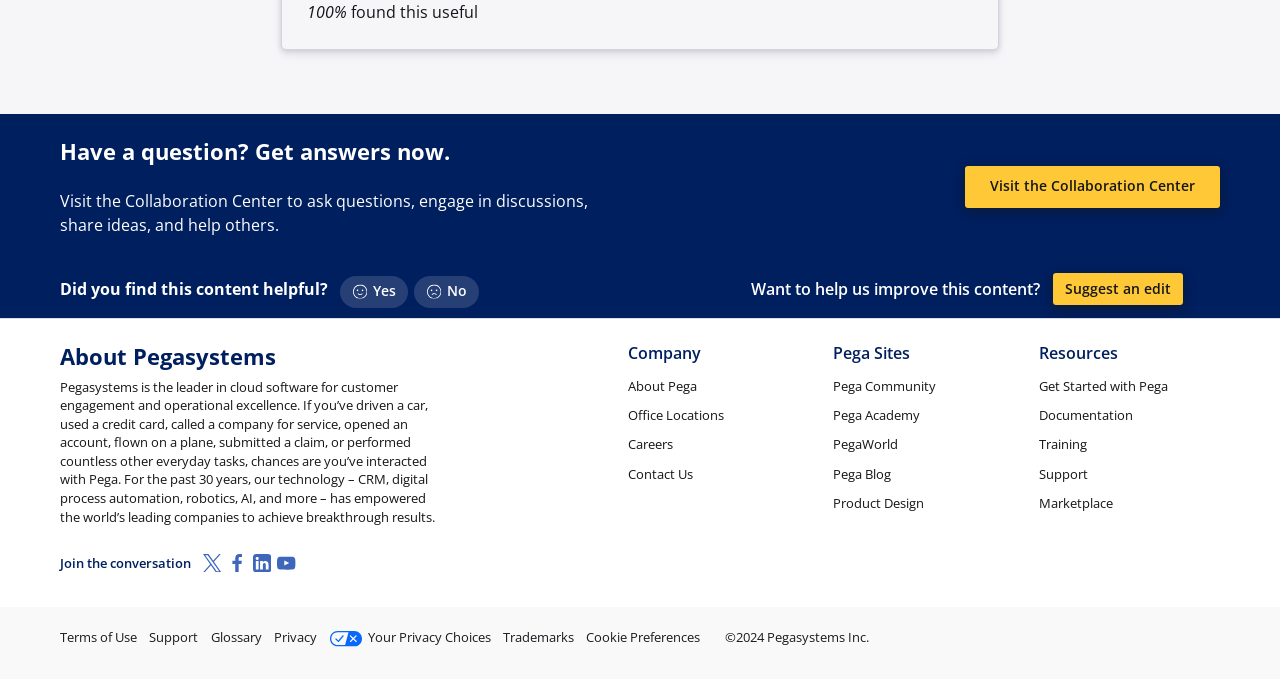What is the purpose of the Pega Community?
Please respond to the question with a detailed and informative answer.

The answer cannot be found directly on the webpage, but based on the context of the footer section, it can be inferred that the Pega Community is a platform for users to engage with each other and with Pegasystems, but the specific purpose is not specified.